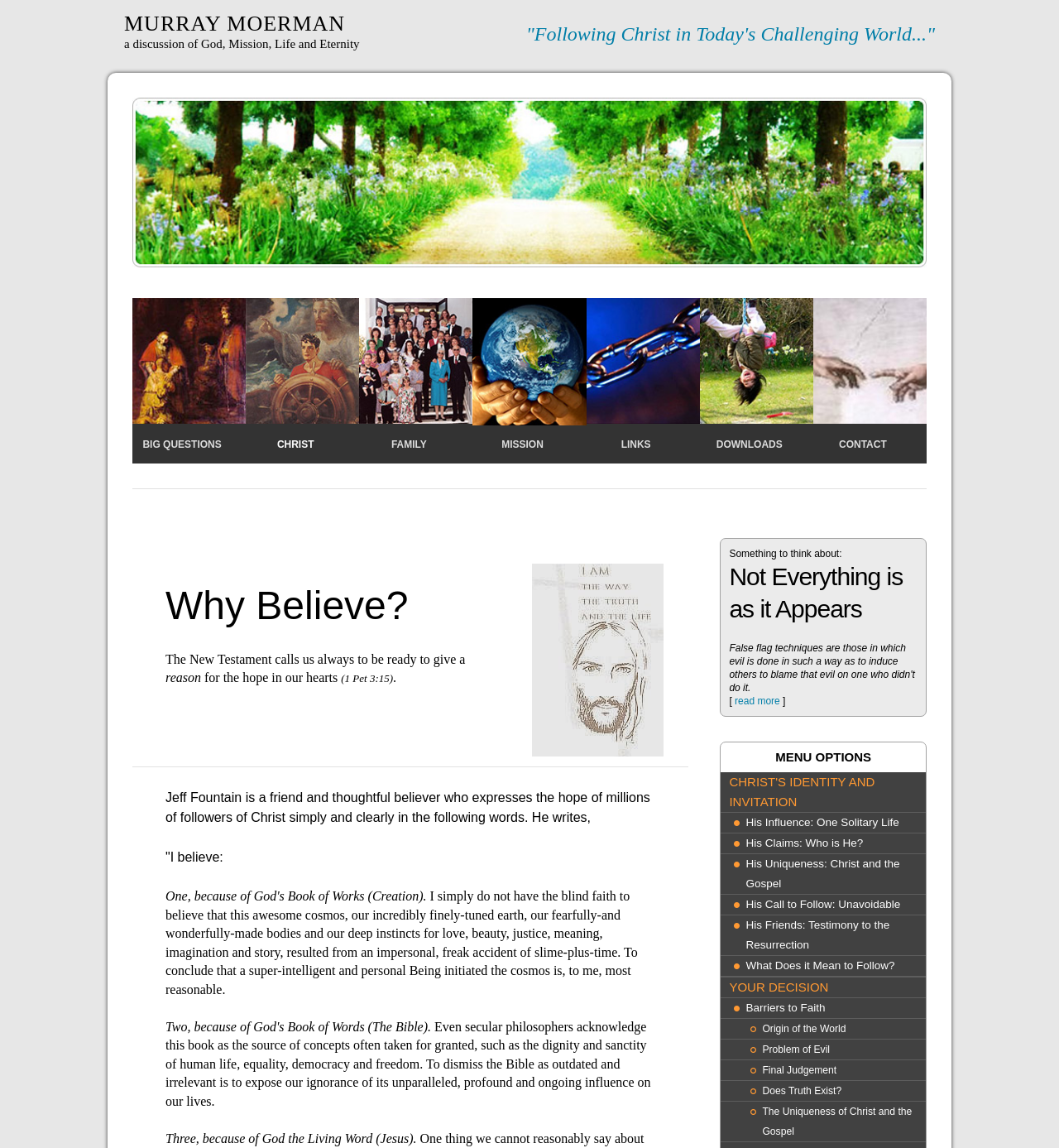Provide a thorough description of the webpage you see.

The webpage is titled "Why Believe?" and features a discussion on God, Mission, Life, and Eternity. At the top, there is a heading with the author's name, Murray Moerman, and a subtitle describing the content of the page. Below this, there is a quote "Following Christ in Today's Challenging World...".

The main content of the page is divided into sections, with a horizontal separator line separating them. The first section has a heading "Not Everything is as it Appears" and a brief text "Something to think about:". Below this, there is a link to "read more" and a menu option "MENU OPTIONS".

The next section has several links to articles or topics, including "CHRIST'S IDENTITY AND INVITATION", "HIS INFLUENCE: ONE SOLITARY LIFE", "HIS CLAIMS: WHO IS HE?", and others. These links are arranged horizontally, with a small gap between each link.

Below this, there is a table with three columns. The first column has a heading "Why Believe?" and a brief text describing the importance of being ready to give a reason for one's hope. The second column has an image with the text "I AM", and the third column is empty.

The next section has a quote from Jeff Fountain, a friend and believer, who expresses his hope and faith in Christ. The quote is divided into three parts, each describing a reason why he believes in God. The first reason is because of creation, the second is because of the Bible, and the third is because of God the Living Word, Jesus.

Throughout the page, there are several links to other articles or topics, as well as a menu option at the top. The overall layout is organized, with clear headings and concise text.